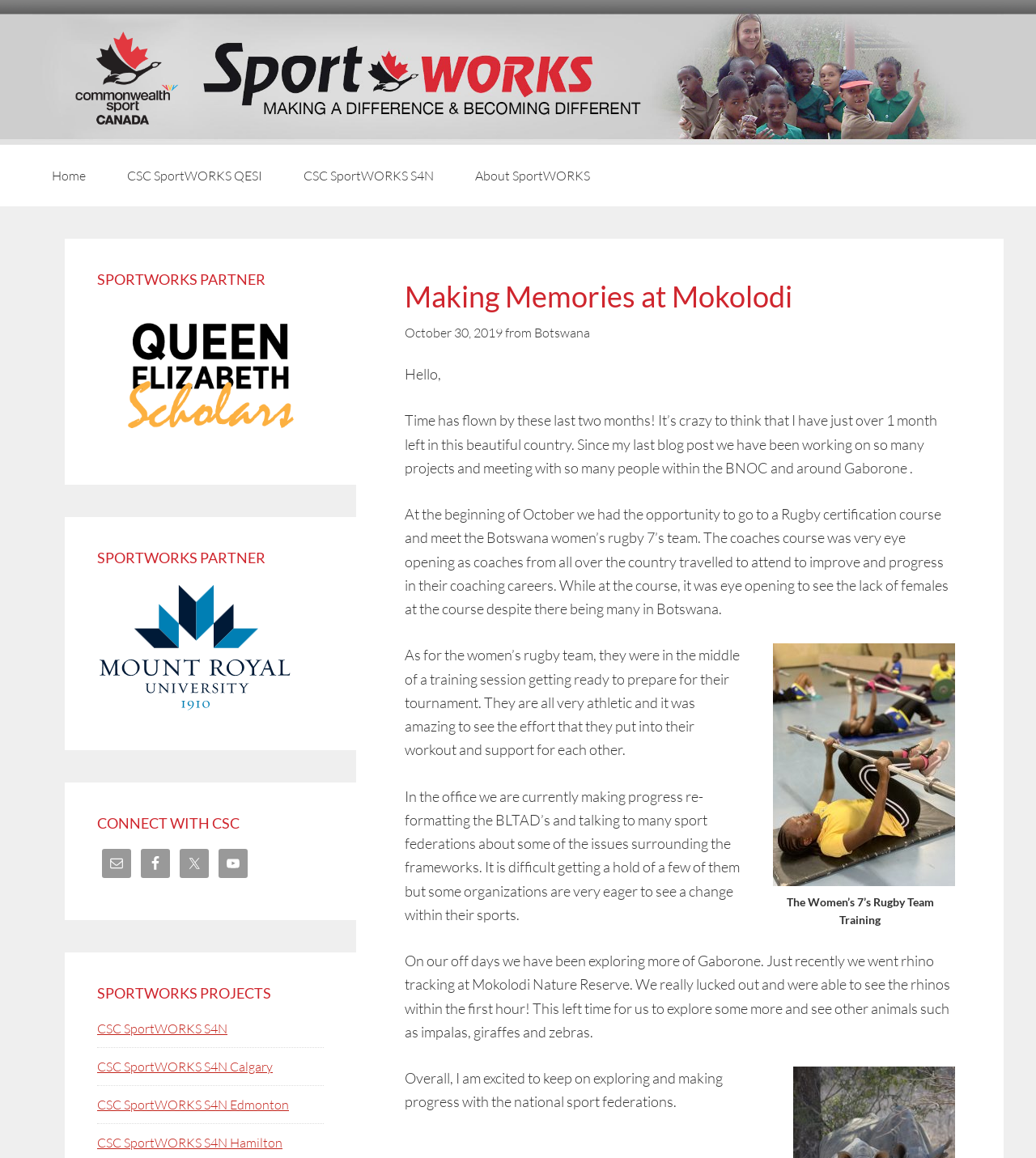Given the element description parent_node: SPORTWORKS PARTNER title="SPORTWORKS PARTNER", specify the bounding box coordinates of the corresponding UI element in the format (top-left x, top-left y, bottom-right x, bottom-right y). All values must be between 0 and 1.

[0.094, 0.604, 0.283, 0.618]